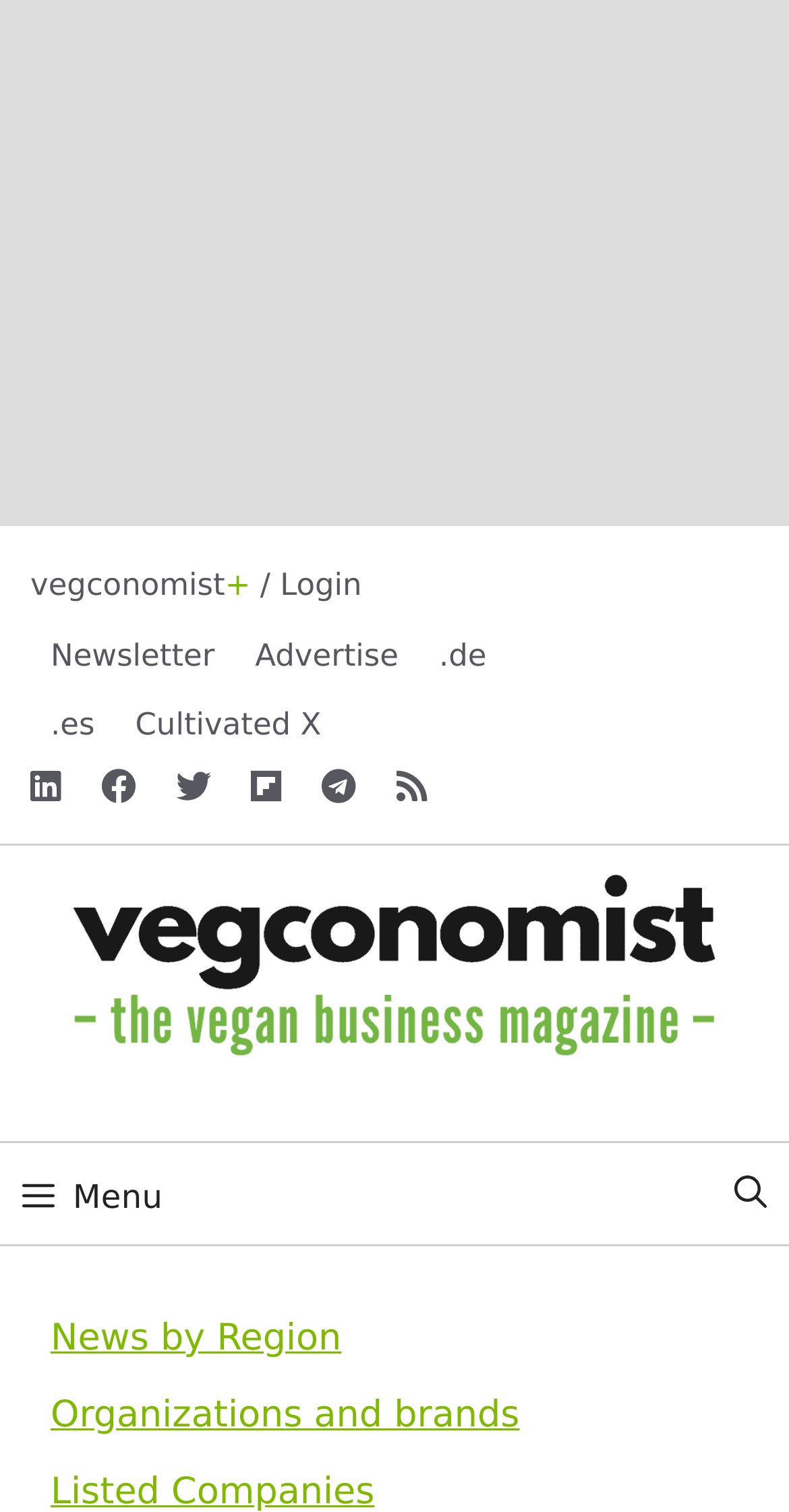Offer a detailed account of what is visible on the webpage.

The webpage appears to be an article from the vegan business magazine, vegconomist. At the top, there is a banner with the site's name, "vegconomist – the vegan business magazine". Below the banner, there is a navigation menu with a "Menu" button on the left and a search bar on the right.

The main content of the webpage is an article with the title "Odd Burger Signs Agreement For 40 New Ontario Locations". Above the title, there is a large image with a size of 600x500px. The article itself is not explicitly described in the accessibility tree, but based on the meta description, it likely discusses Odd Burger's agreement with Starke Investments to open 40 new locations in Ontario over the next eight years.

On the top-right corner, there are several links, including "Login", "Newsletter", "Advertise", and language options ".de" and ".es". Below these links, there are more links, including "Cultivated X" and several social media icons.

At the bottom of the page, there are more links, including "News by Region" and "Organizations and brands". Overall, the webpage has a simple and organized layout, with clear headings and concise text.